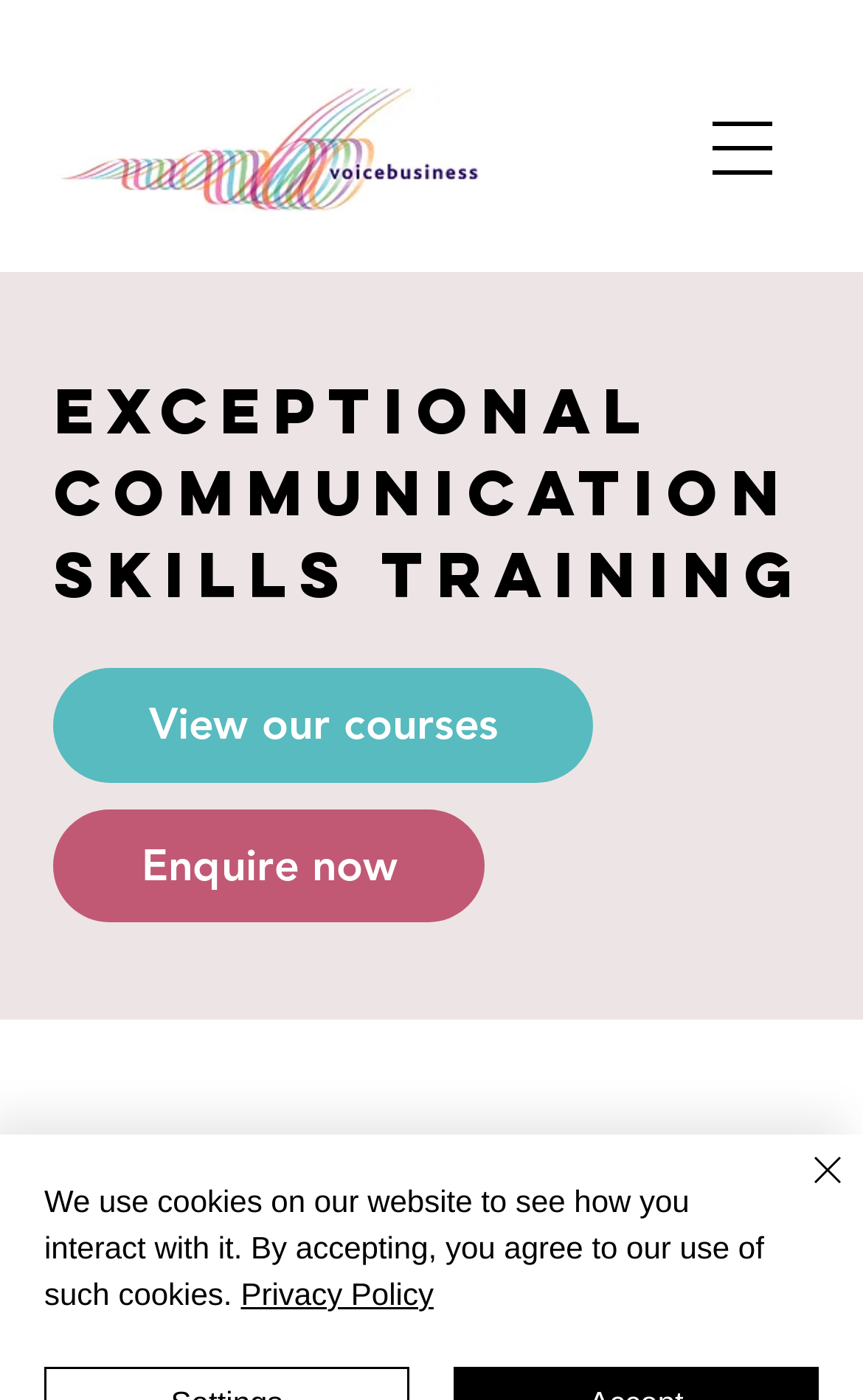Find the bounding box coordinates for the HTML element specified by: "Privacy Policy".

[0.279, 0.912, 0.502, 0.937]